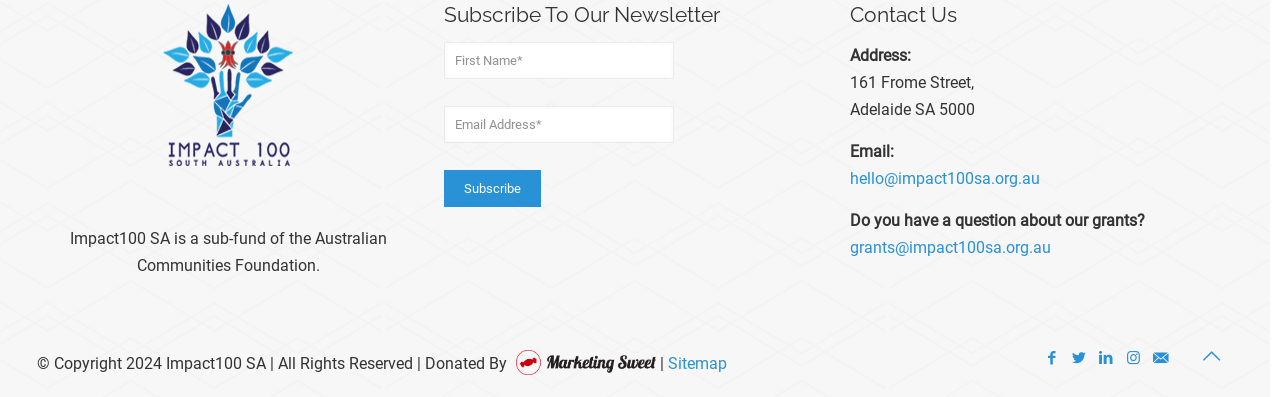Please provide the bounding box coordinates for the element that needs to be clicked to perform the following instruction: "Enter first name". The coordinates should be given as four float numbers between 0 and 1, i.e., [left, top, right, bottom].

[0.347, 0.106, 0.526, 0.2]